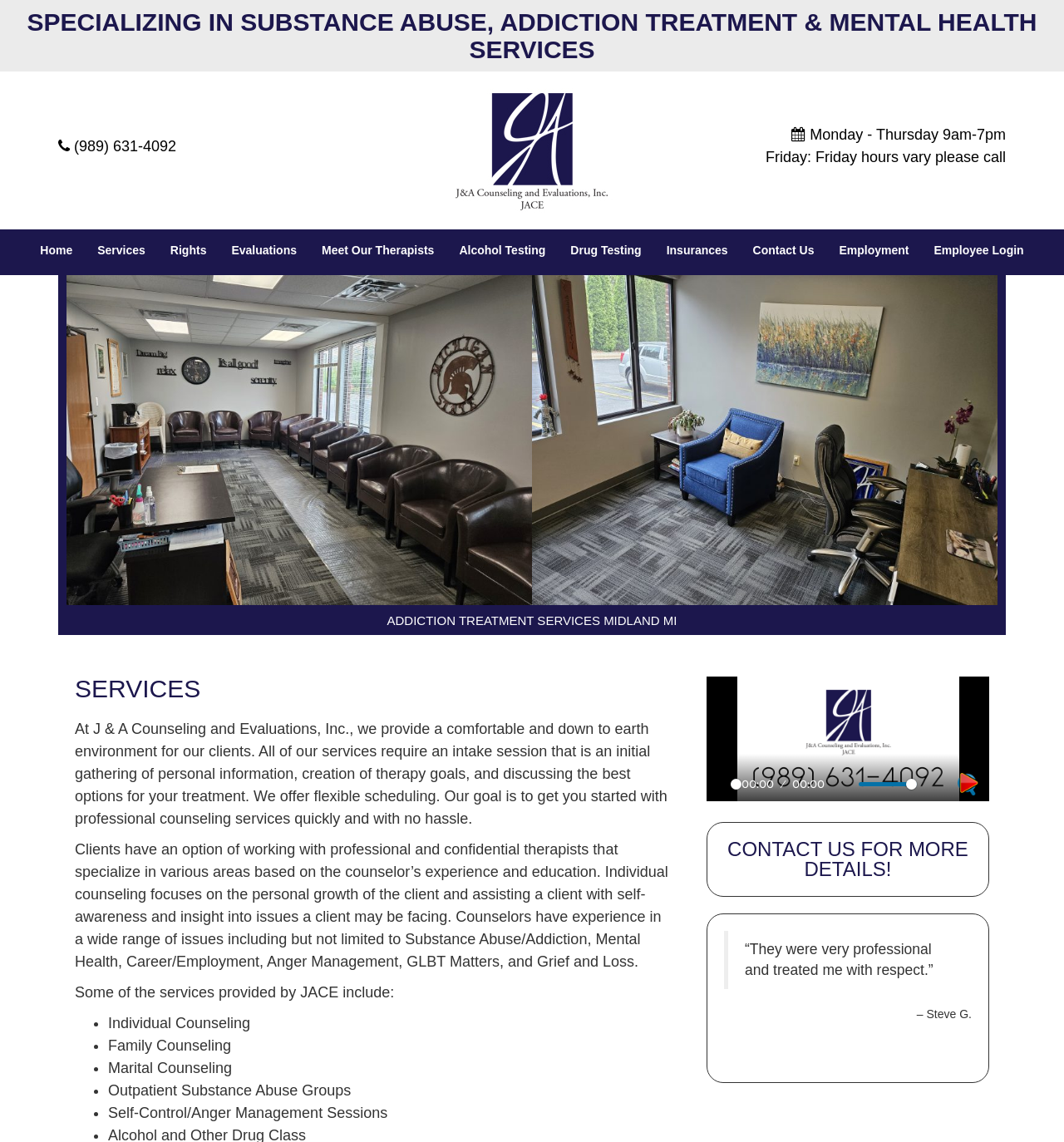What are the office hours on Fridays?
Answer the question with a single word or phrase, referring to the image.

Friday hours vary